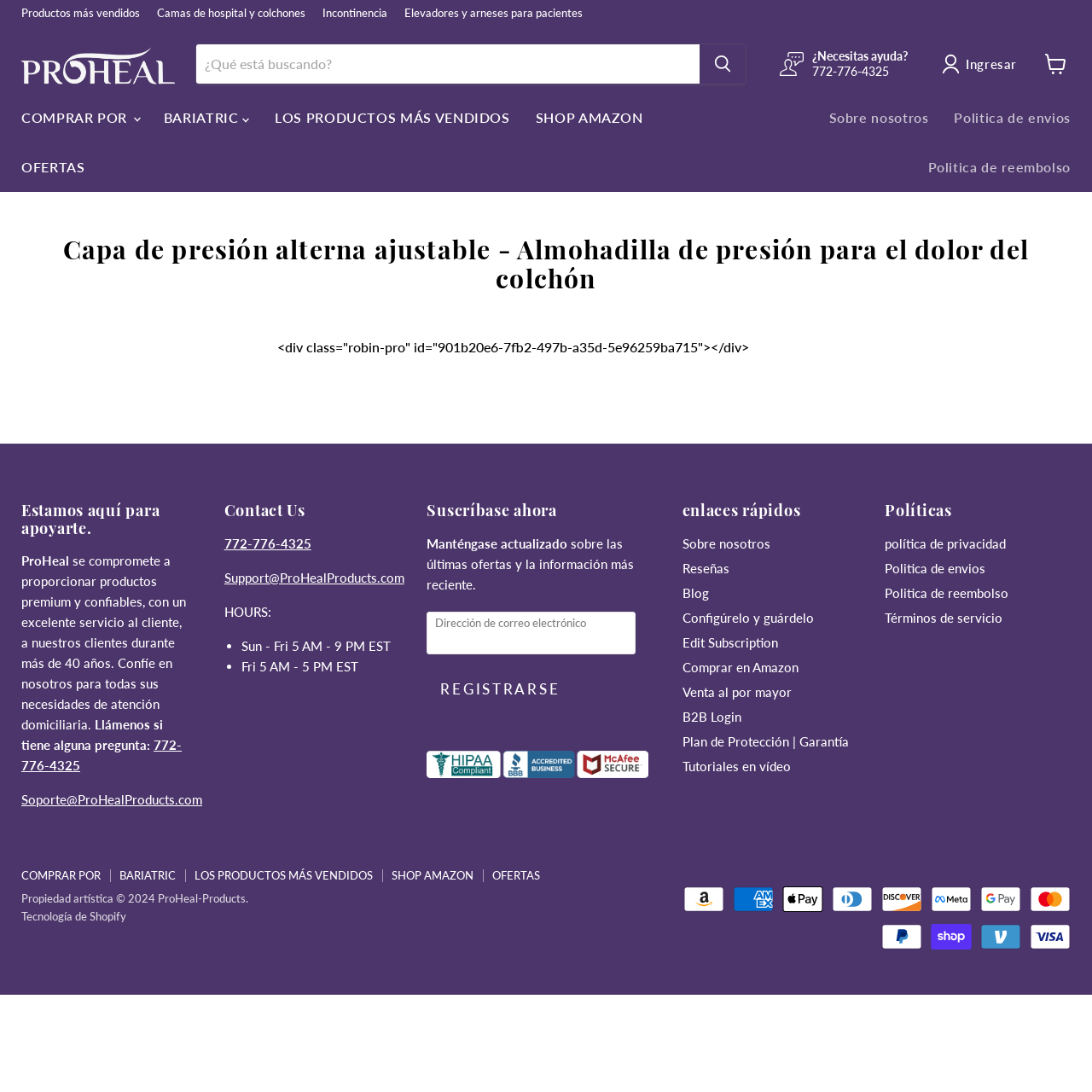Respond to the question with just a single word or phrase: 
What is the main purpose of this website?

E-commerce